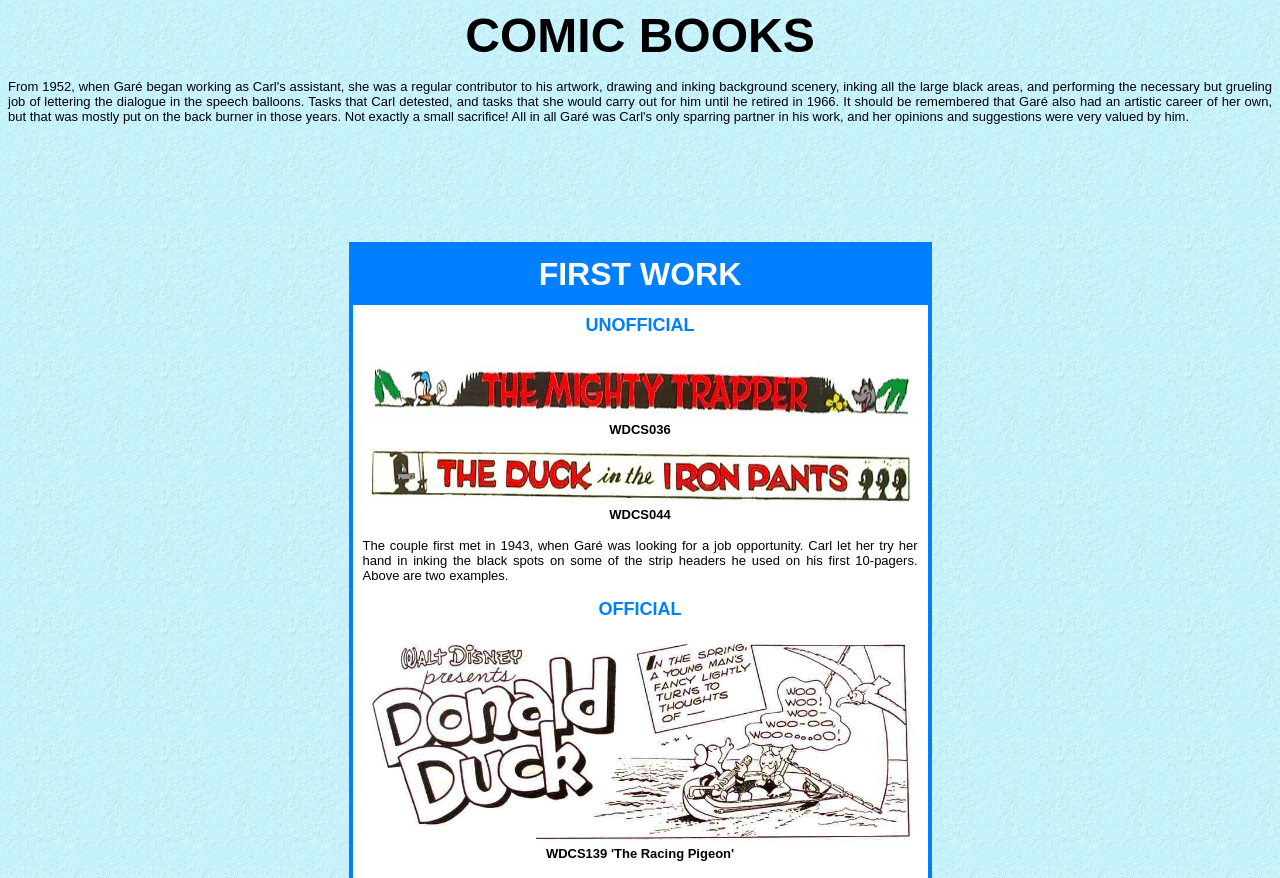Explain the webpage in detail.

The webpage is about Garé Comic Books. At the top, there is a title "COMIC BOOKS" in a prominent position. Below the title, there is a row containing a grid cell with the text "FIRST WORK". This grid cell is divided into a table with multiple rows, each containing an image and a label. The first row has an image and the label "WDCS036", and the second row has an image and the label "WDCS044". 

To the right of the table, there is a block of text describing how the couple, Garé, first met in 1943 and how she got a job opportunity. Above this text, there are two examples of her work, likely the images mentioned earlier. Below the text, there is a label "OFFICIAL". 

Further down, there is another table with a single row containing an image and the label "WDCS139 'The Racing Pigeon'". This table is positioned near the bottom of the page. Overall, the webpage appears to be showcasing Garé's comic book work, with images and descriptions of her projects.